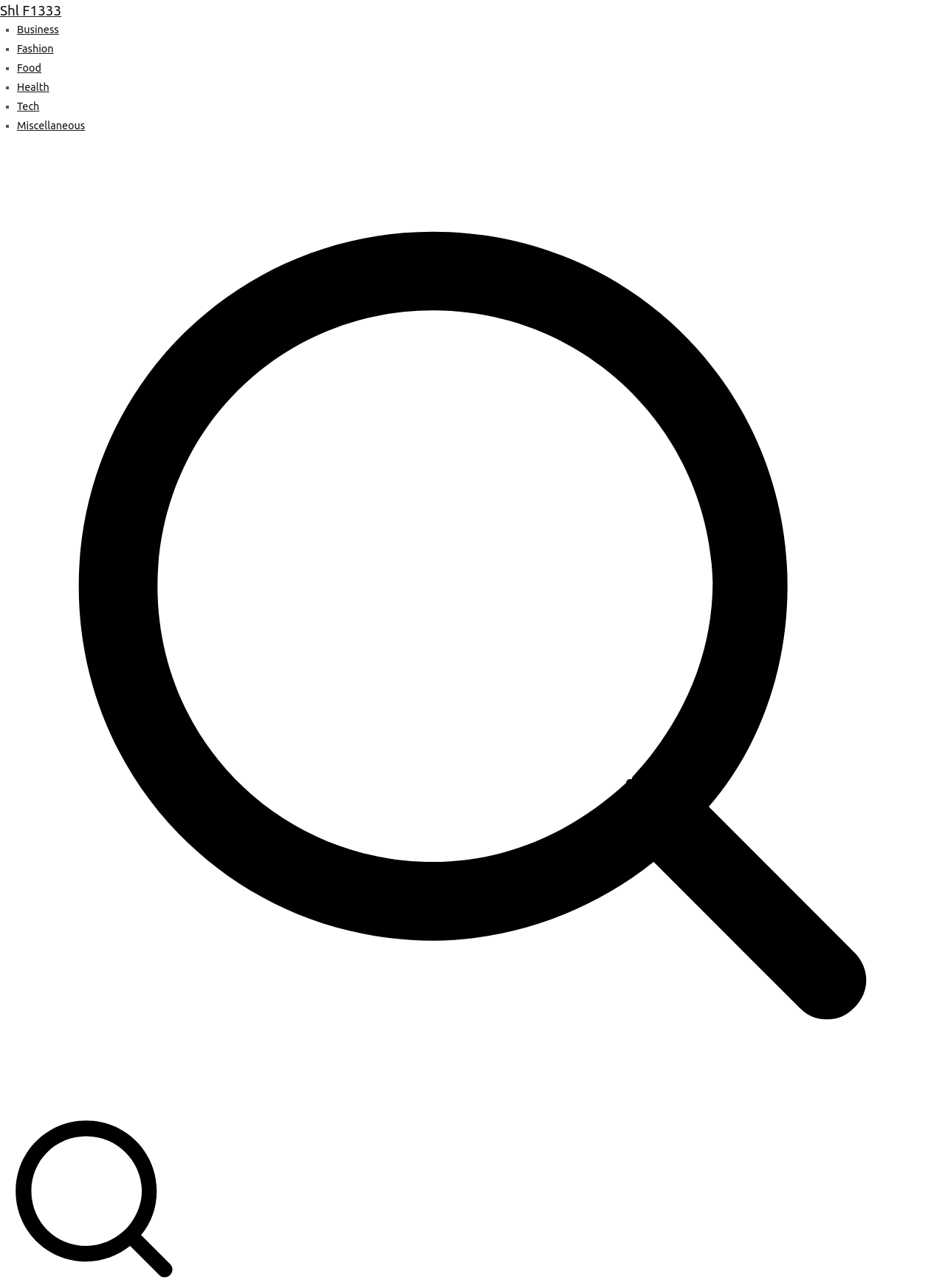Extract the bounding box coordinates of the UI element described: "Miscellaneous". Provide the coordinates in the format [left, top, right, bottom] with values ranging from 0 to 1.

[0.018, 0.093, 0.09, 0.102]